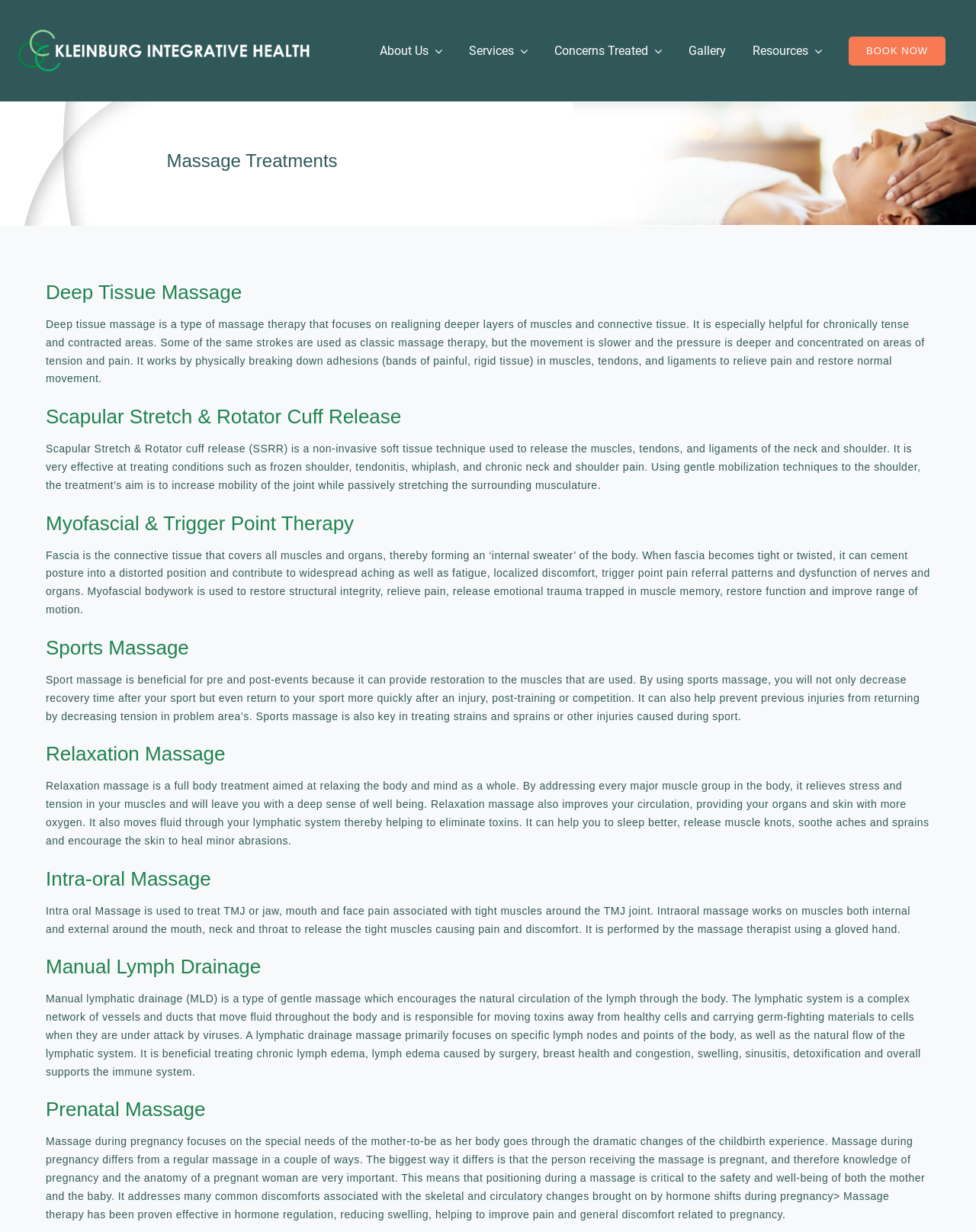Please provide a brief answer to the following inquiry using a single word or phrase:
What is the purpose of Scapular Stretch & Rotator Cuff Release?

To release muscles, tendons, and ligaments of the neck and shoulder